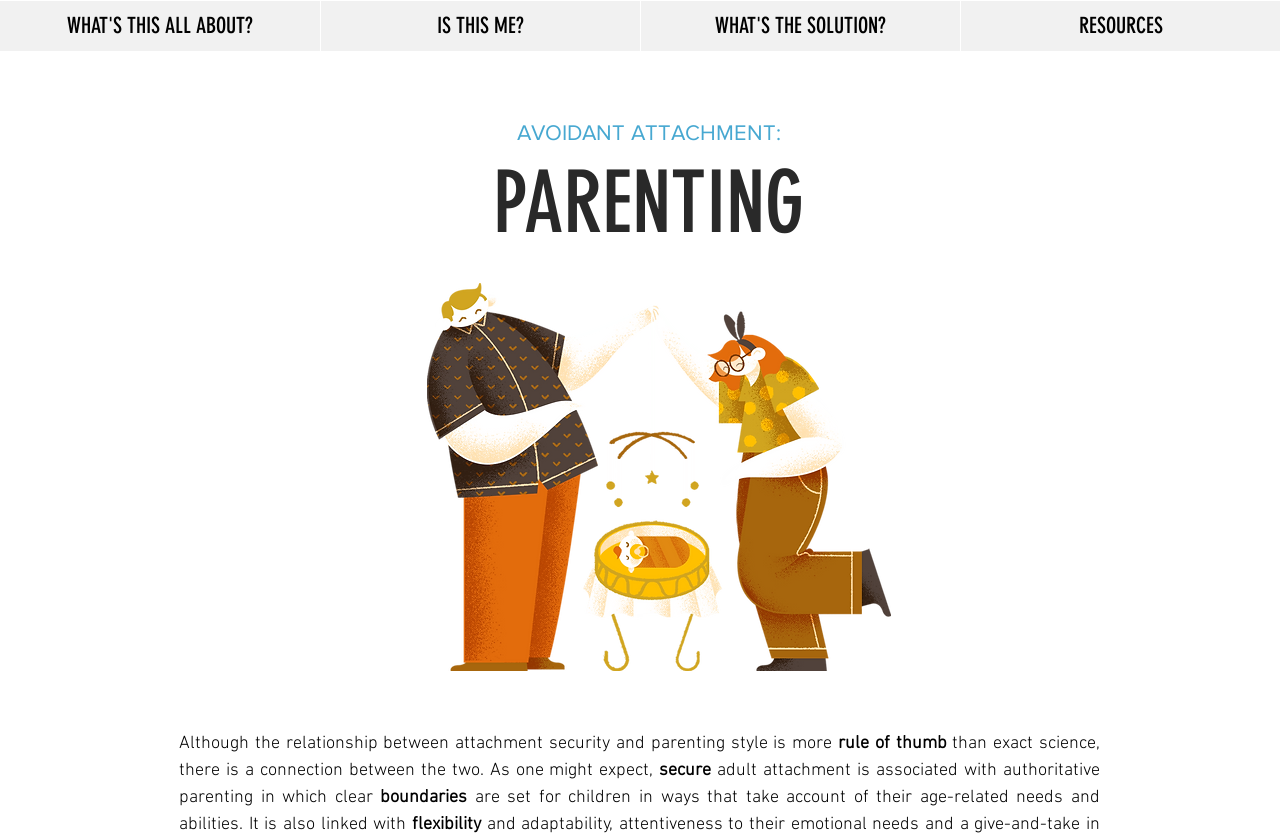What is the main topic of this webpage?
Look at the image and provide a short answer using one word or a phrase.

Parenting